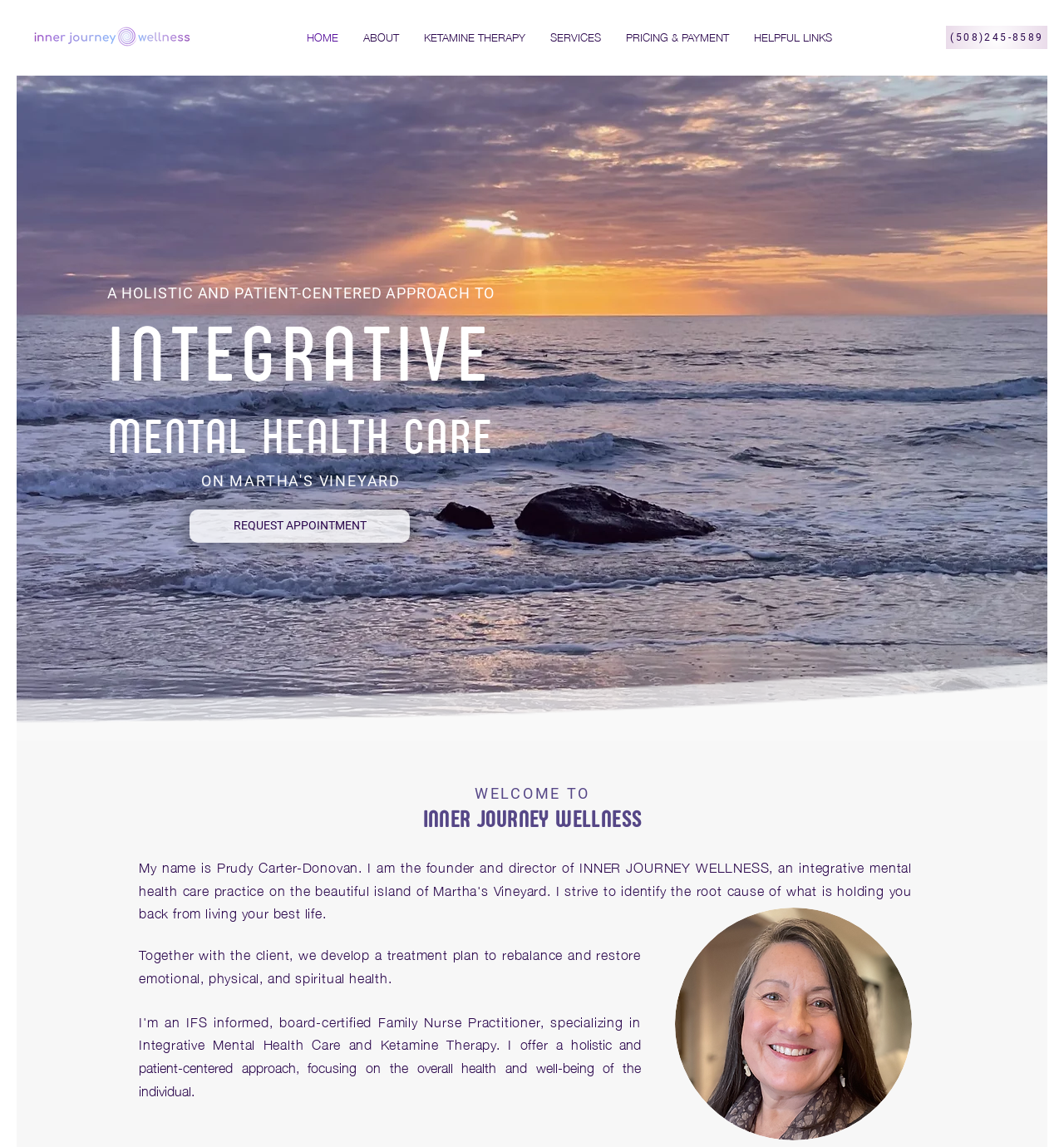What is the focus of Inner Journey Wellness?
Answer the question with just one word or phrase using the image.

Mental Health Care and Ketamine Therapy